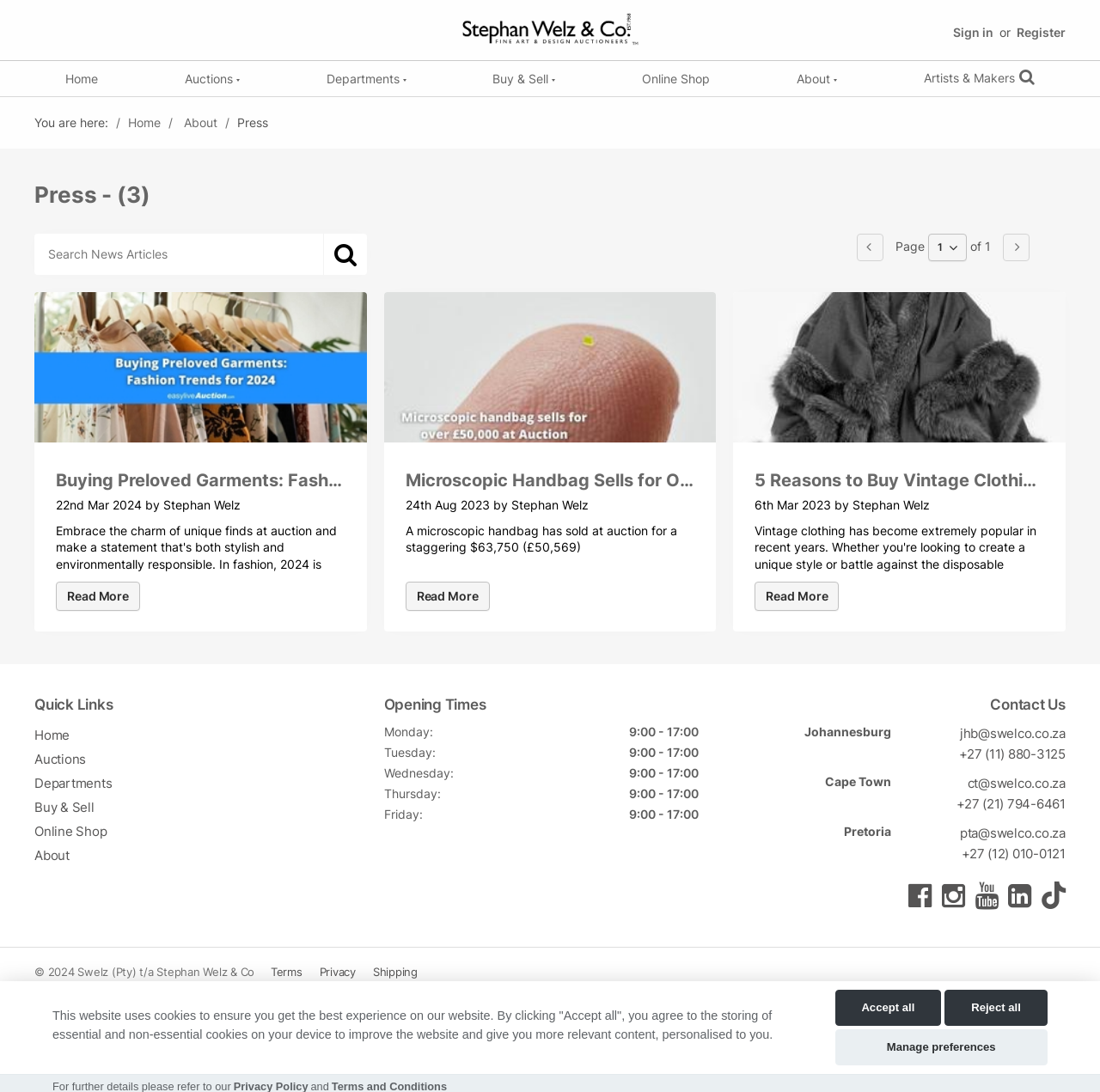Kindly determine the bounding box coordinates for the clickable area to achieve the given instruction: "Email Johannesburg office".

[0.826, 0.662, 0.969, 0.681]